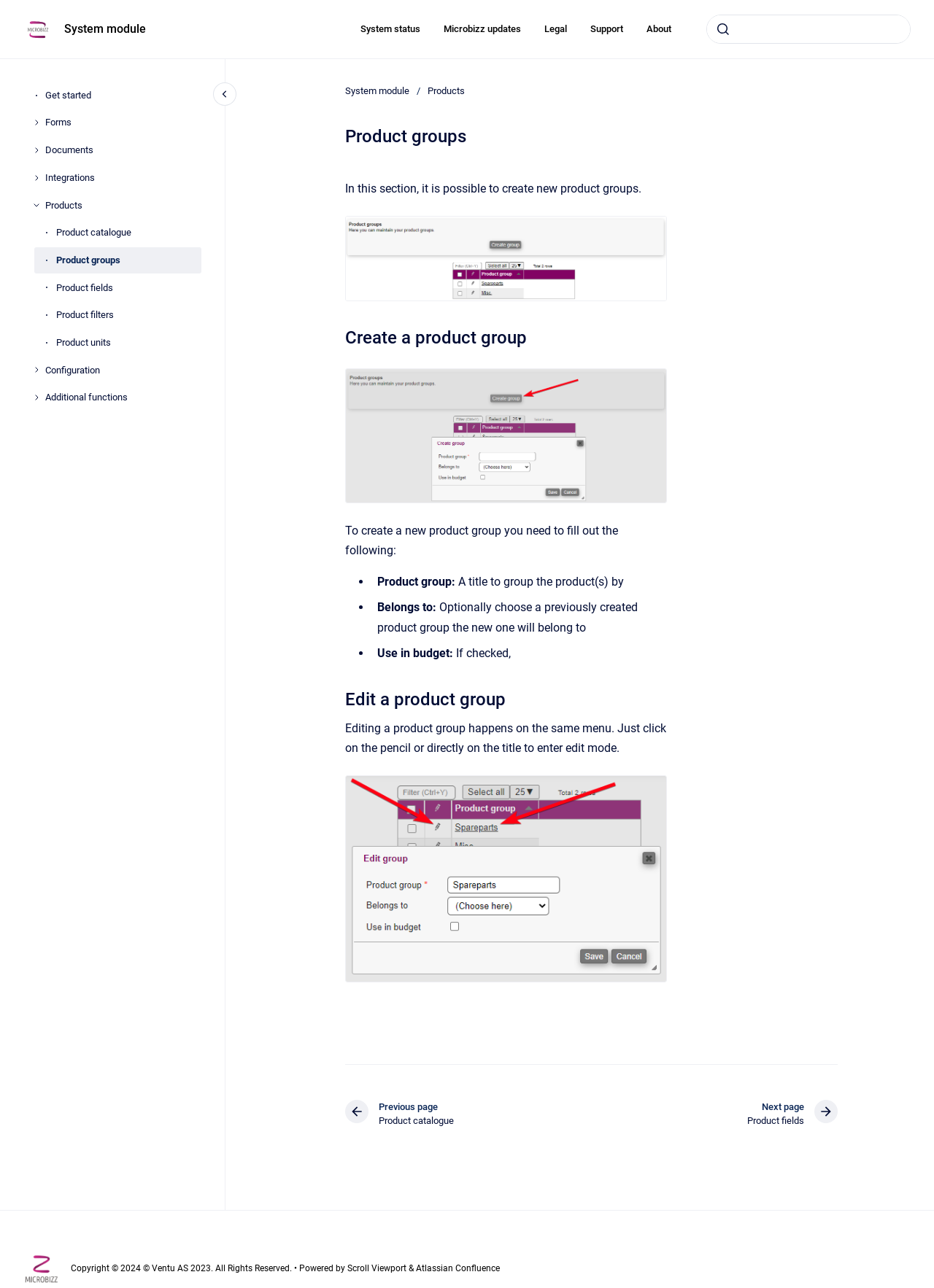Specify the bounding box coordinates of the area that needs to be clicked to achieve the following instruction: "Edit a product group".

[0.37, 0.533, 0.714, 0.553]